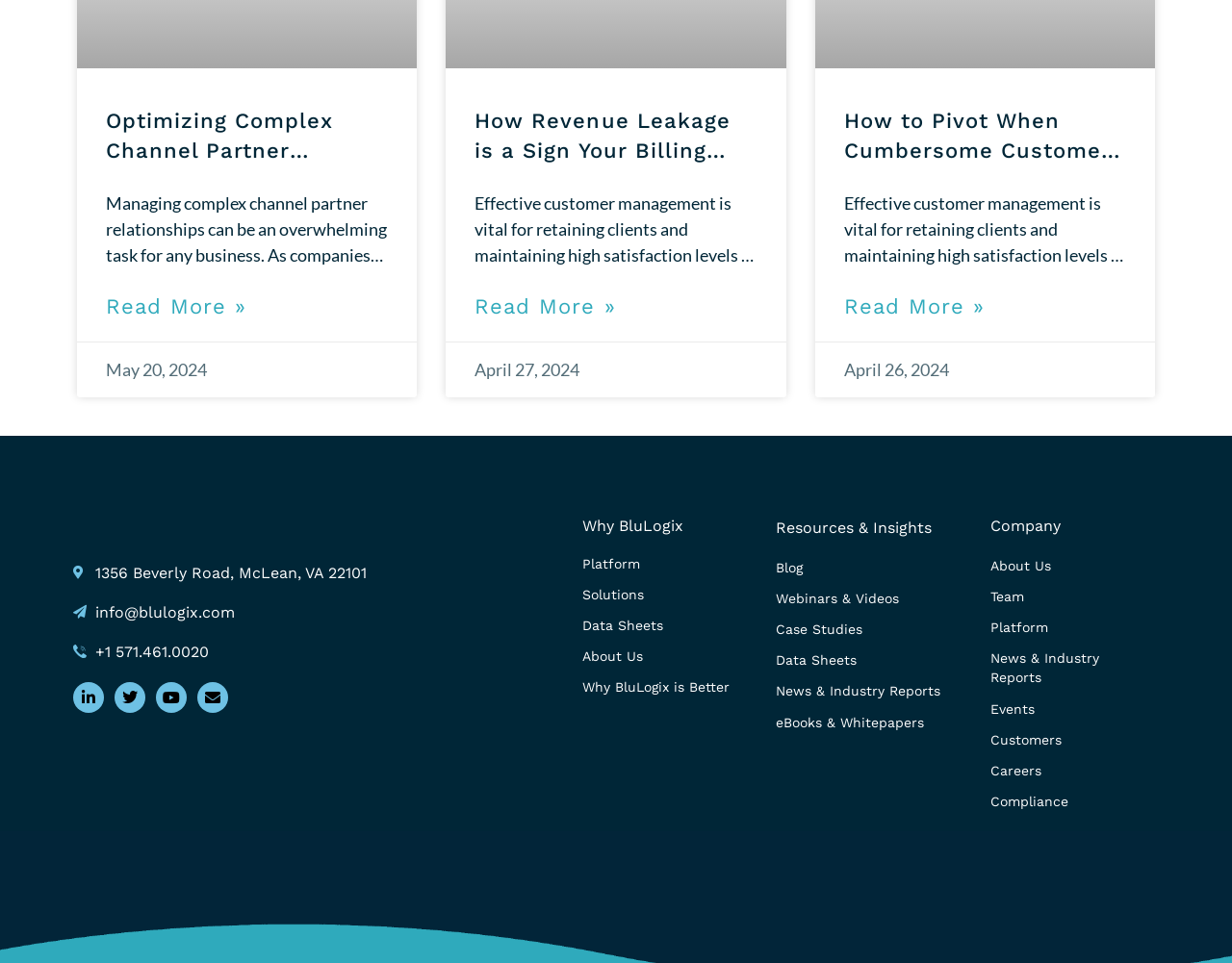Determine the bounding box coordinates for the region that must be clicked to execute the following instruction: "Check the blog".

[0.63, 0.579, 0.789, 0.599]